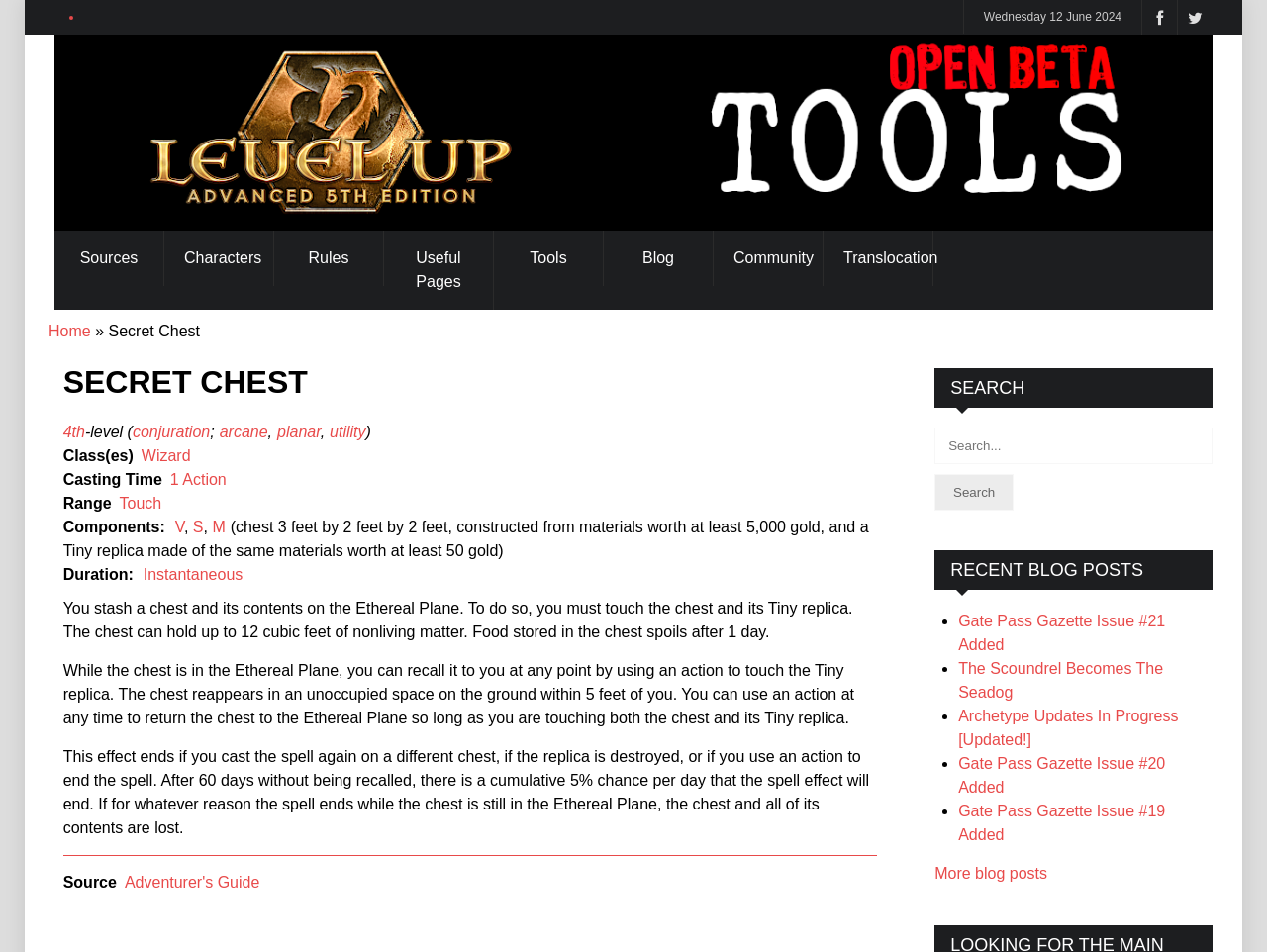Please find the bounding box coordinates in the format (top-left x, top-left y, bottom-right x, bottom-right y) for the given element description. Ensure the coordinates are floating point numbers between 0 and 1. Description: 1 Action

[0.134, 0.495, 0.179, 0.512]